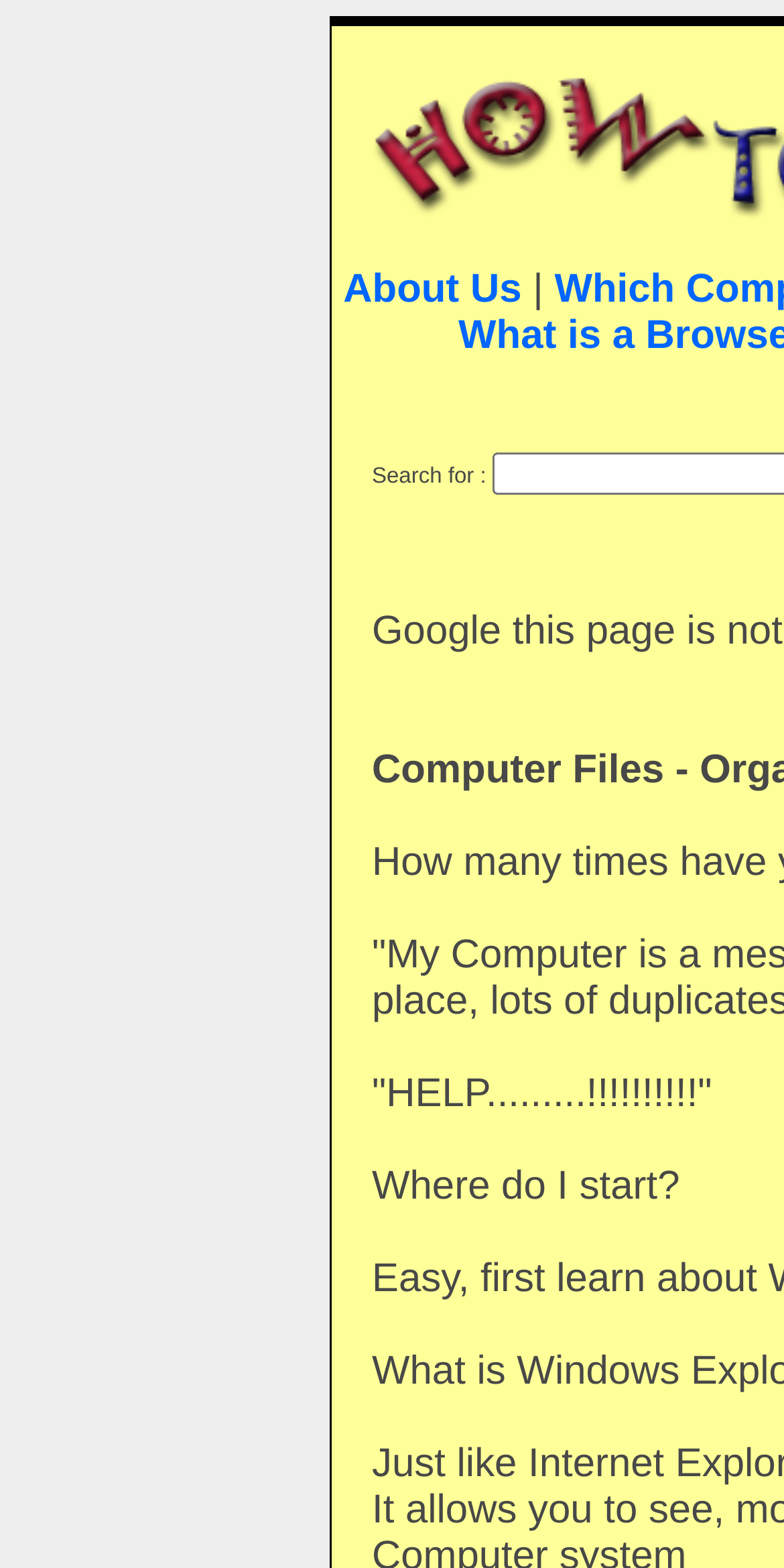Using the description: "About Us", identify the bounding box of the corresponding UI element in the screenshot.

[0.438, 0.171, 0.665, 0.199]